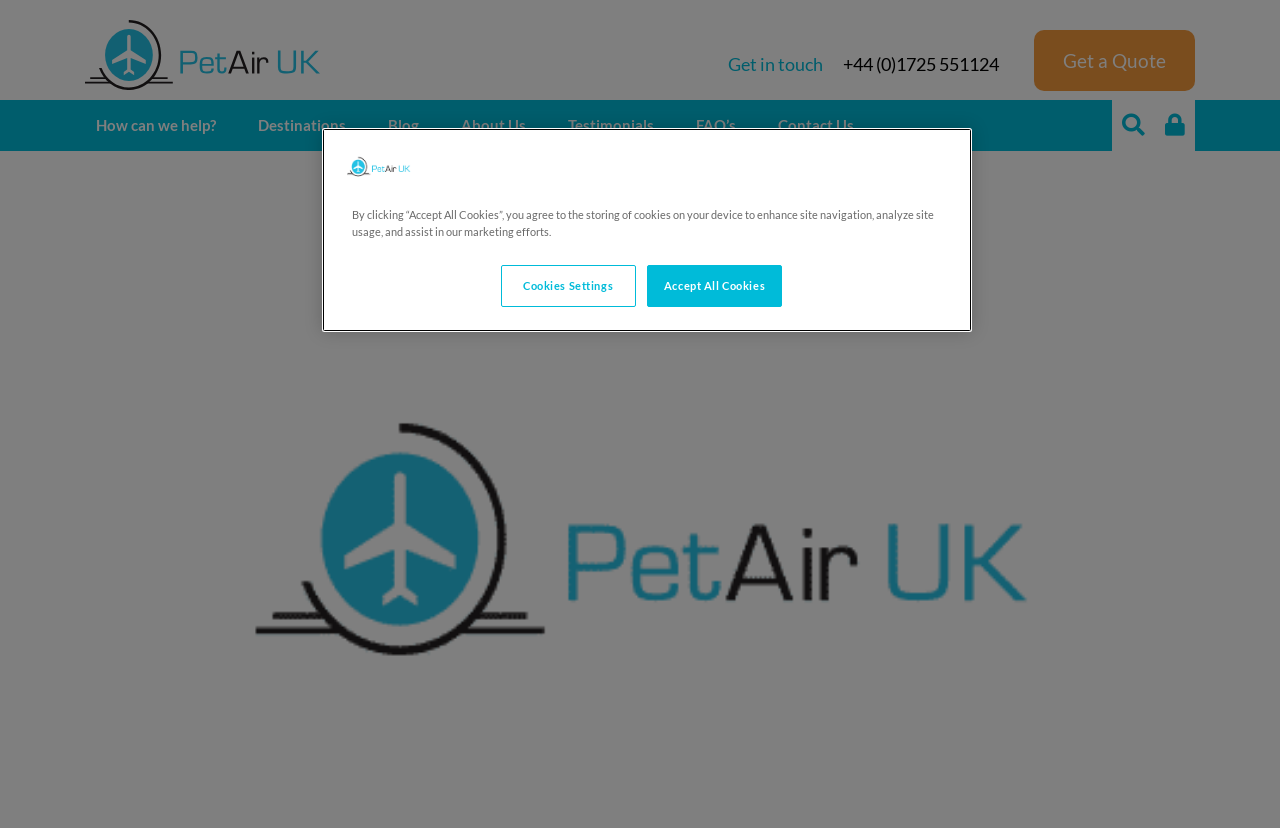What is the main topic of the webpage?
Look at the image and provide a short answer using one word or a phrase.

Pet relocation